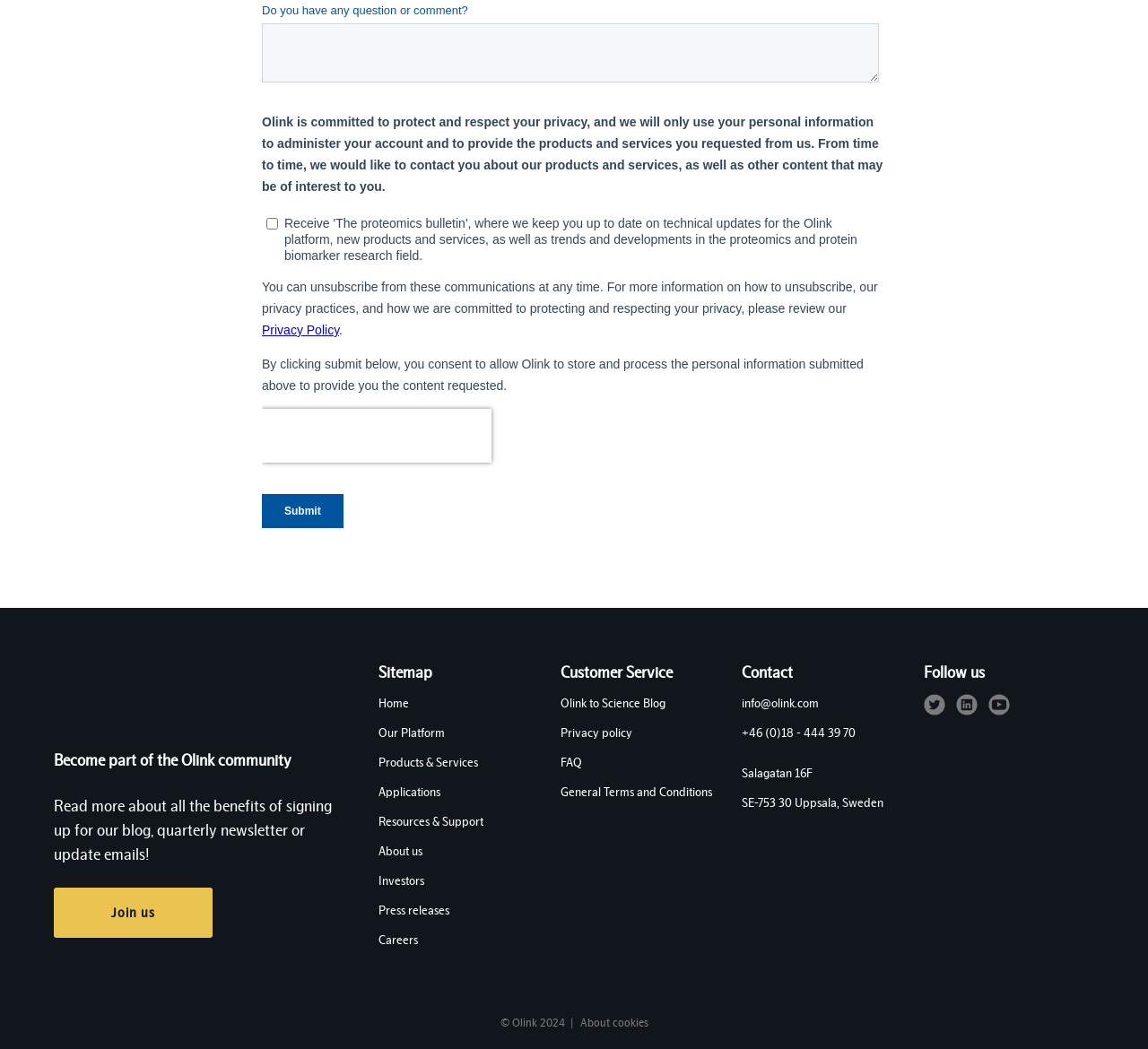Determine the bounding box coordinates for the clickable element required to fulfill the instruction: "Read more about Olink community". Provide the coordinates as four float numbers between 0 and 1, i.e., [left, top, right, bottom].

[0.047, 0.715, 0.254, 0.733]